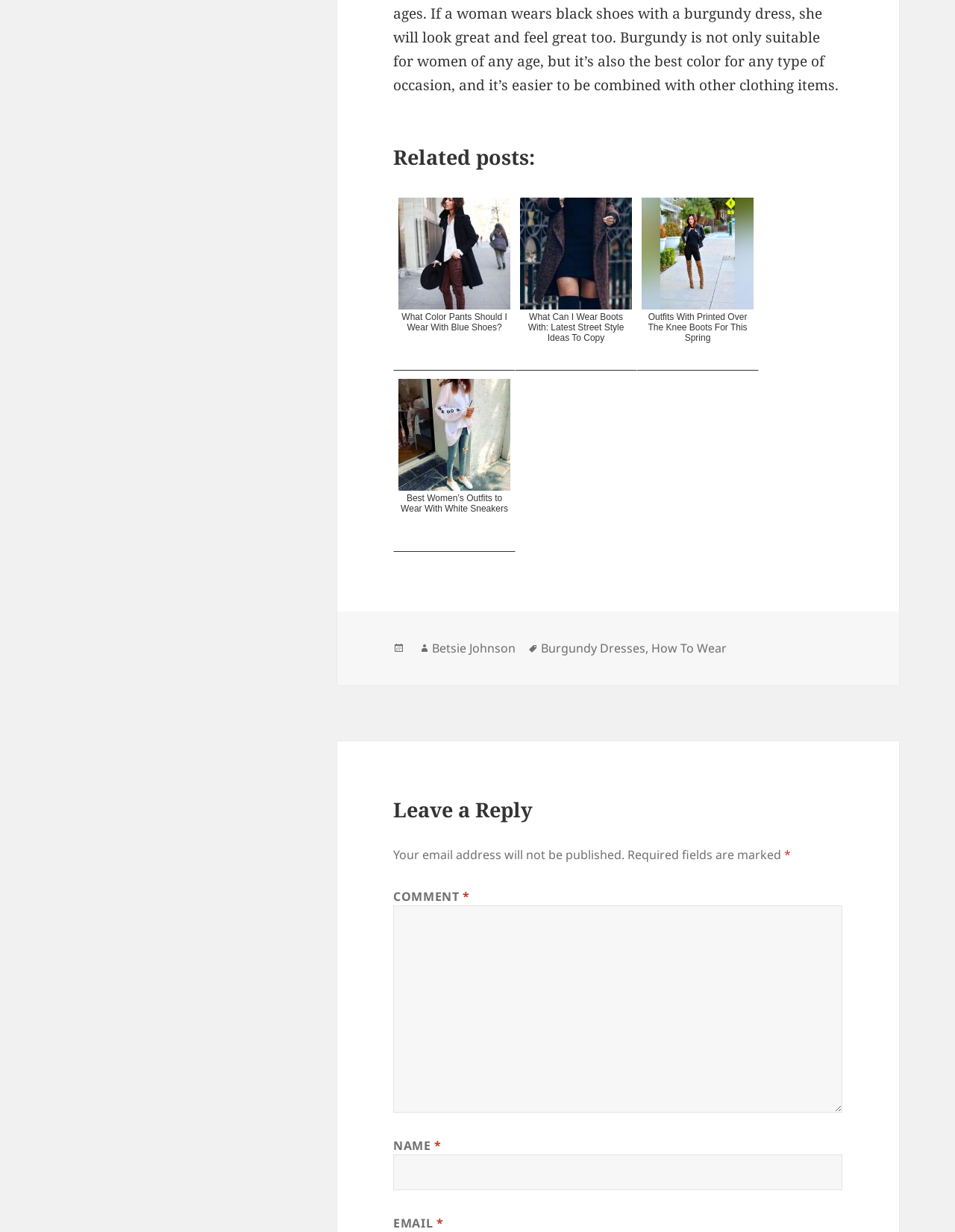Please give a short response to the question using one word or a phrase:
Who is the author of the article?

Betsie Johnson